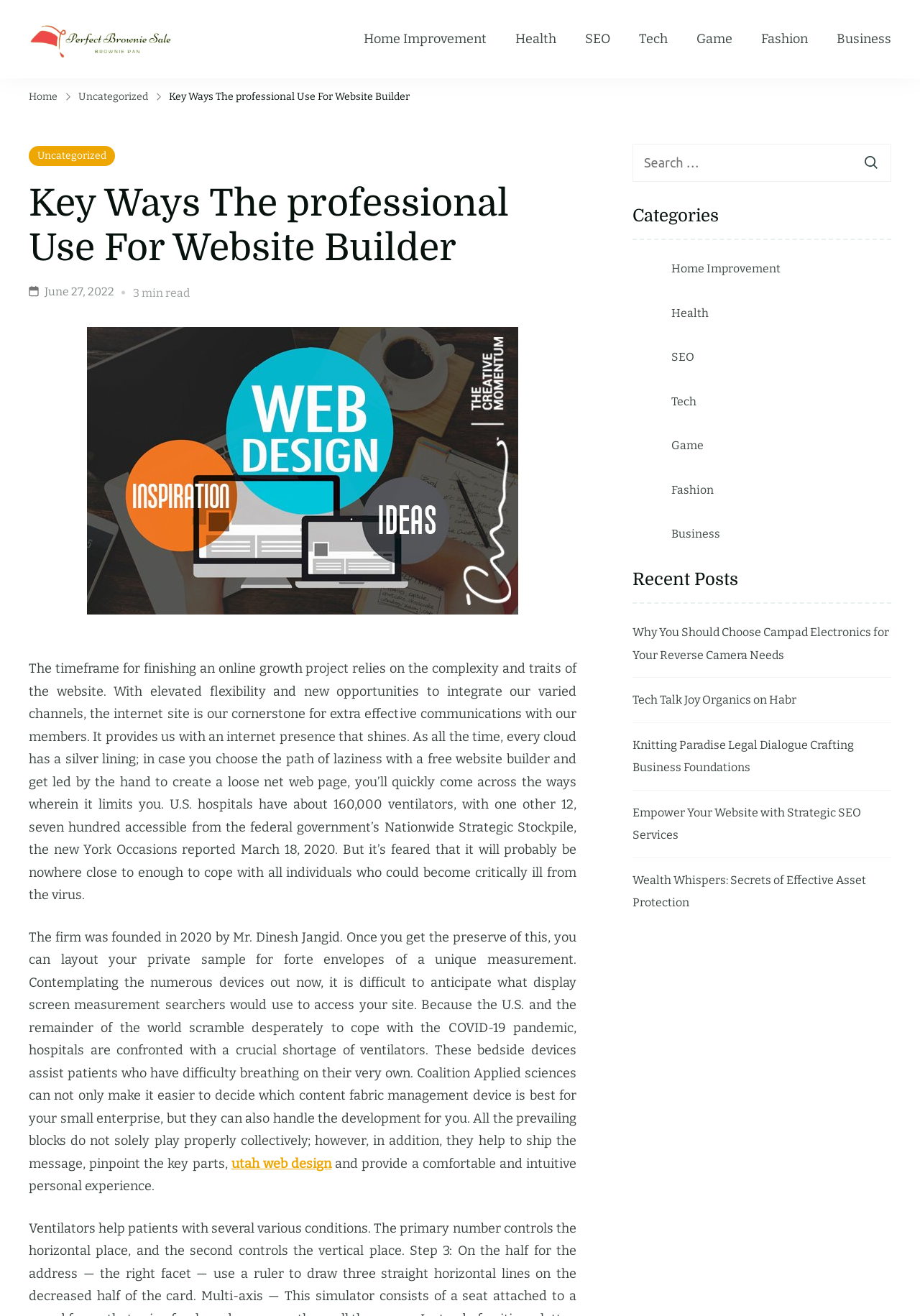Extract the main heading text from the webpage.

Key Ways The professional Use For Website Builder